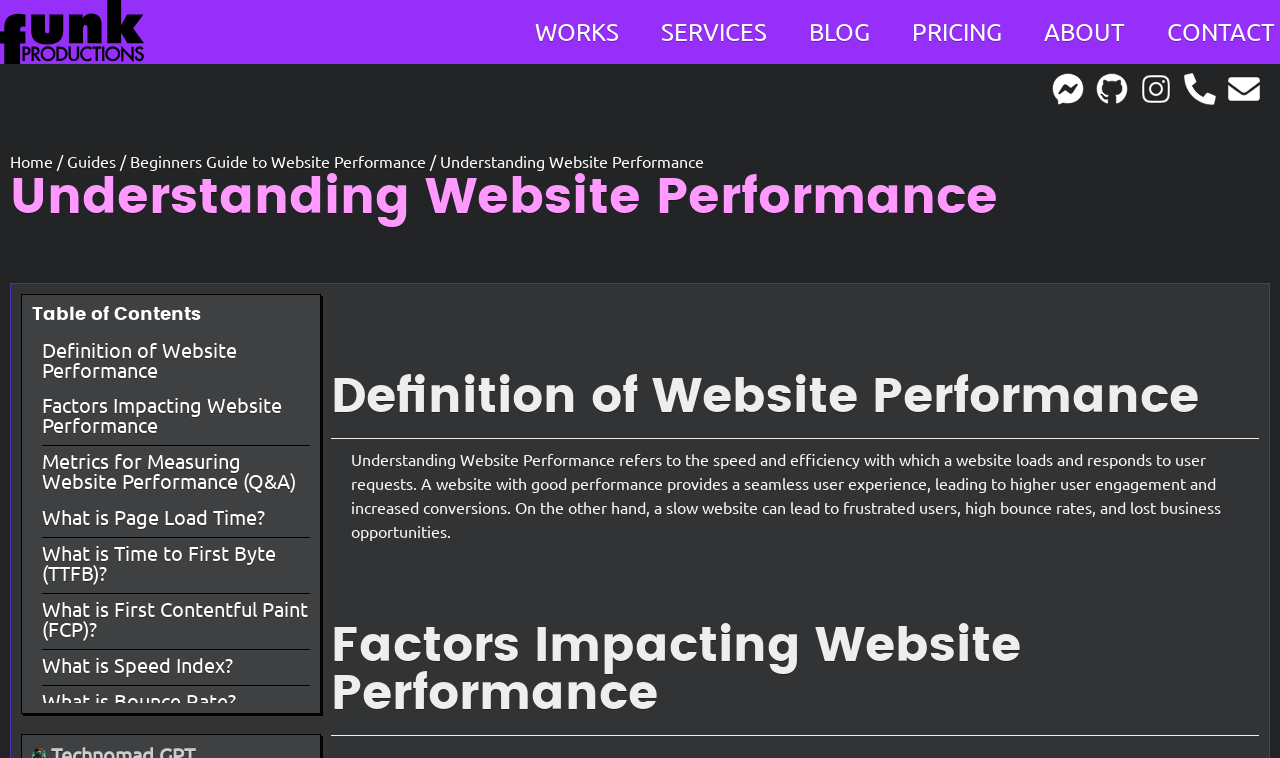Locate the UI element that matches the description Home in the webpage screenshot. Return the bounding box coordinates in the format (top-left x, top-left y, bottom-right x, bottom-right y), with values ranging from 0 to 1.

[0.008, 0.199, 0.041, 0.226]